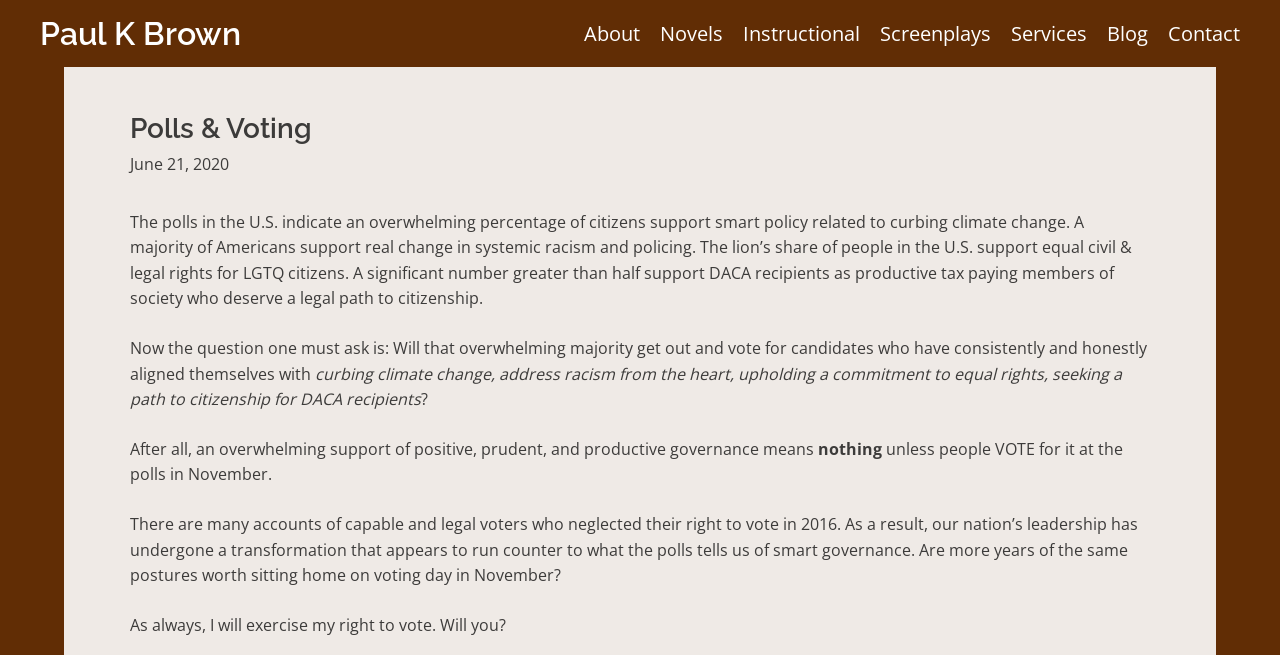How many links are in the top navigation menu?
Please use the image to provide an in-depth answer to the question.

The top navigation menu contains 7 links: 'About', 'Novels', 'Instructional', 'Screenplays', 'Services', 'Blog', and 'Contact'.